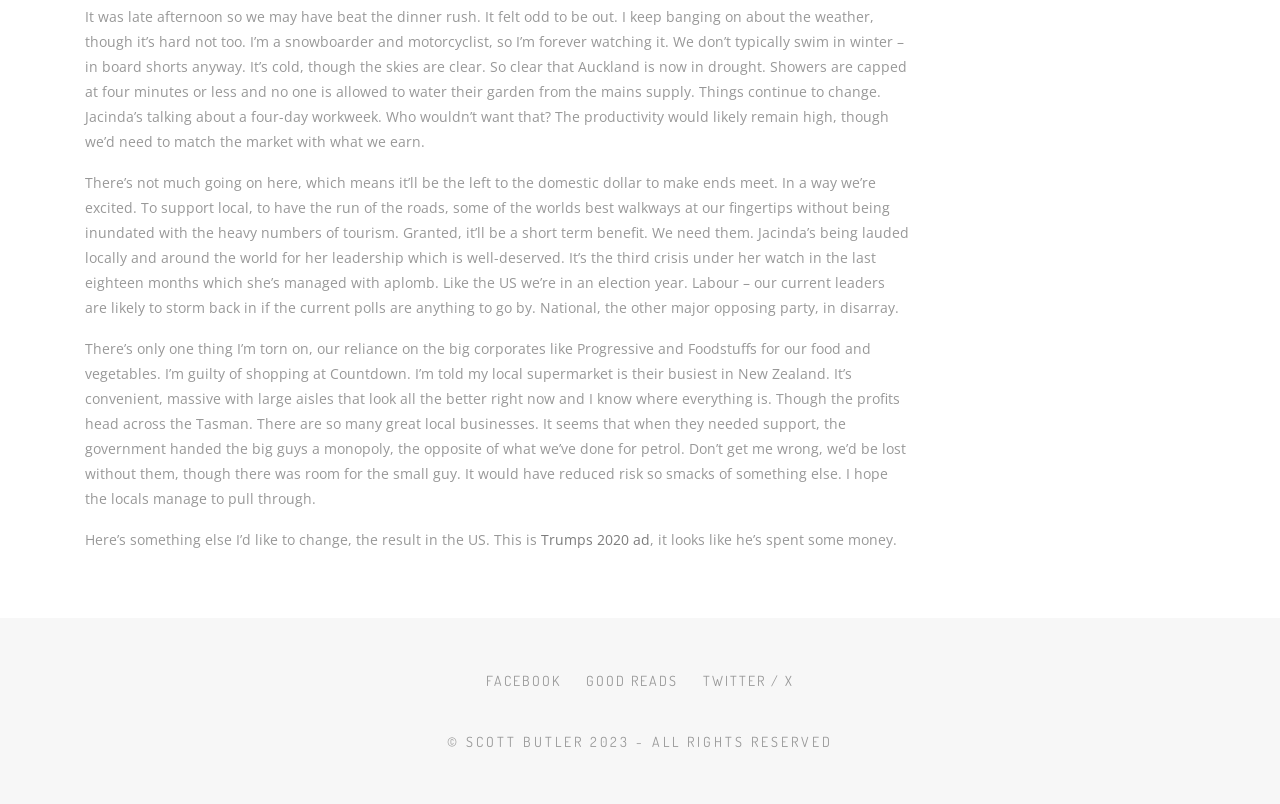What is the author's opinion on Jacinda's leadership?
Give a detailed and exhaustive answer to the question.

The author mentions that Jacinda's being lauded locally and around the world for her leadership which is well-deserved, indicating that the author has a positive opinion on her leadership.